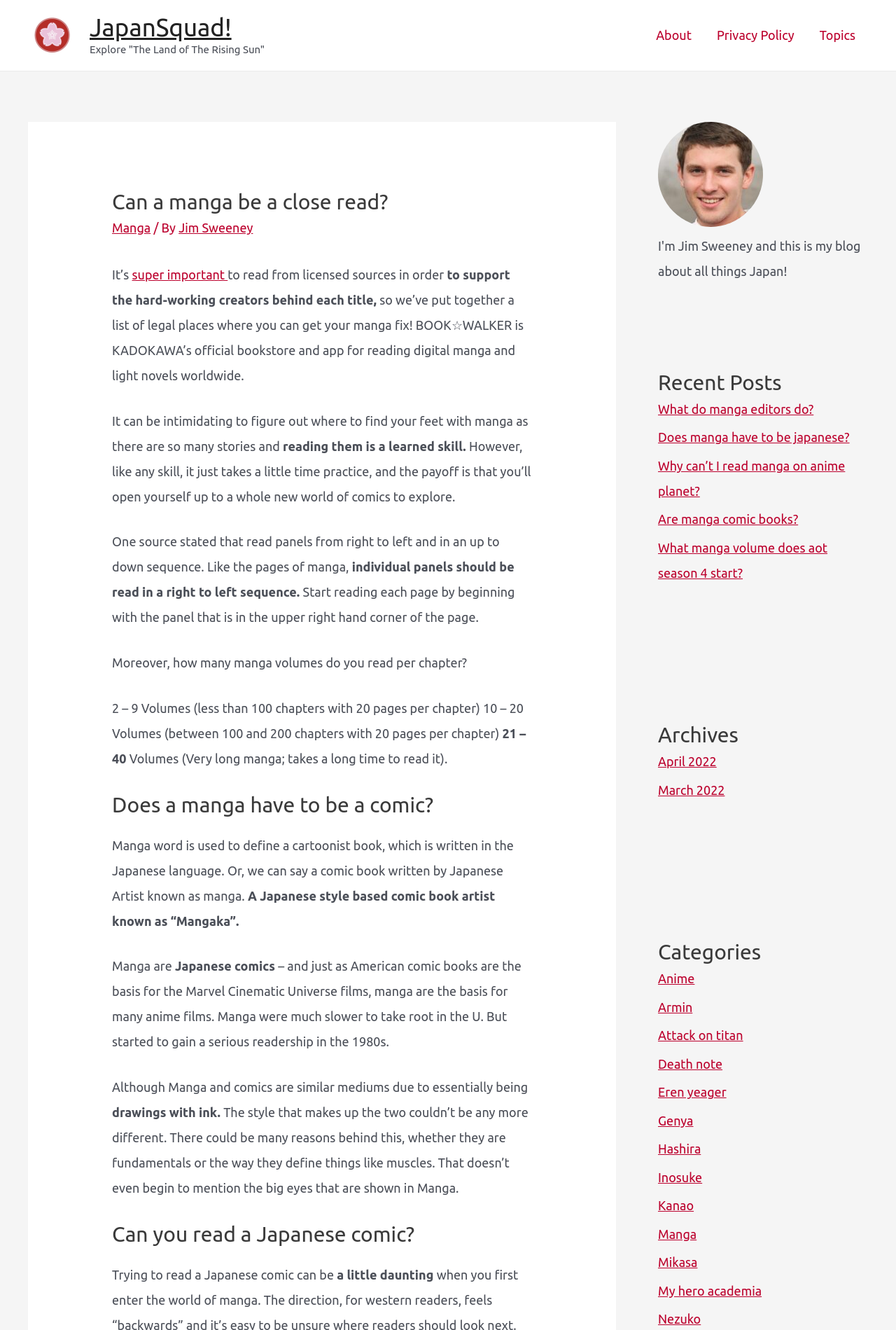Answer the following query with a single word or phrase:
How many volumes of manga can be considered 'very long'?

21-40